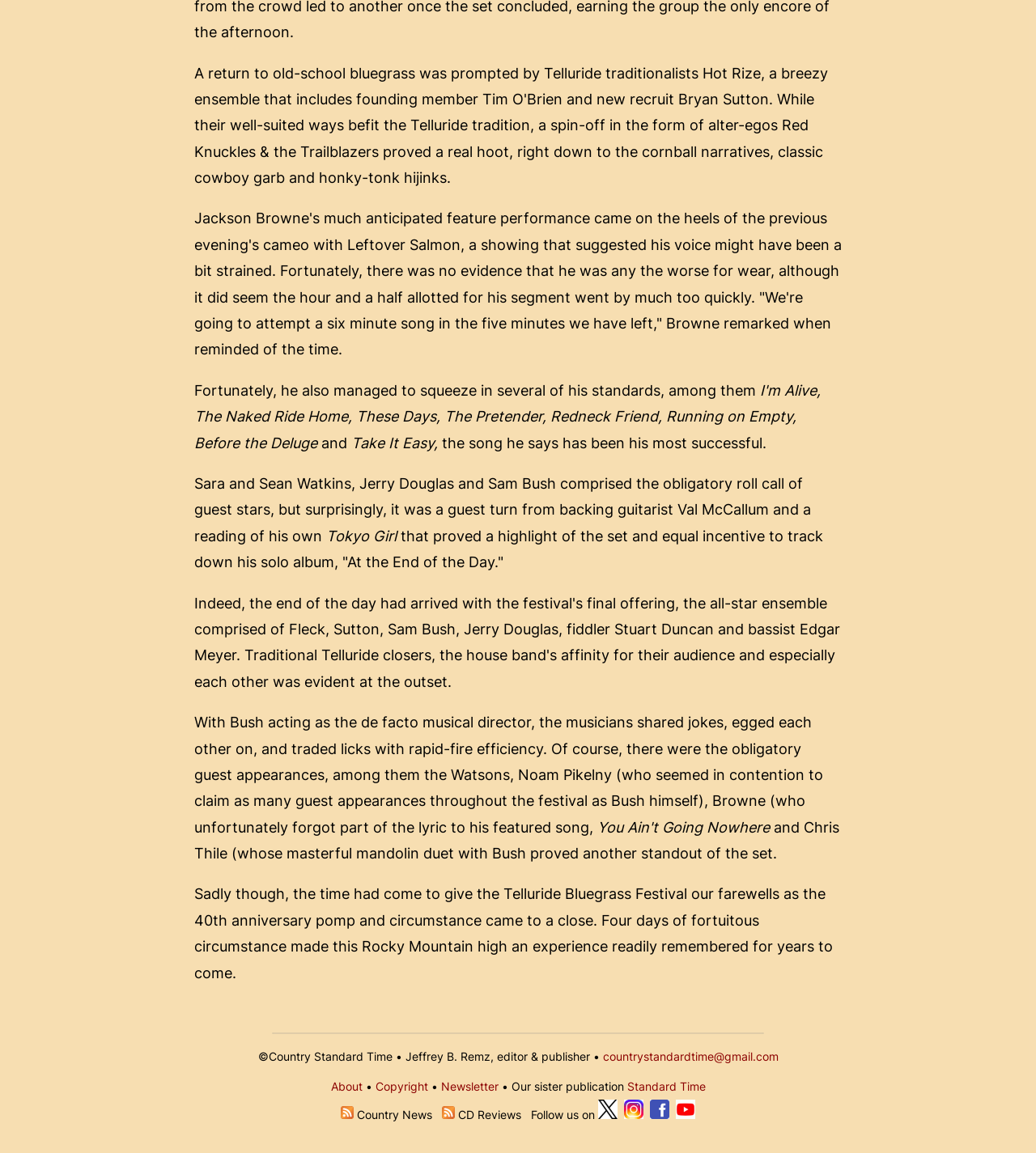Utilize the information from the image to answer the question in detail:
What is the name of the sister publication of Country Standard Time?

The footer of the webpage mentions 'Our sister publication Standard Time', indicating that Standard Time is the sister publication of Country Standard Time.